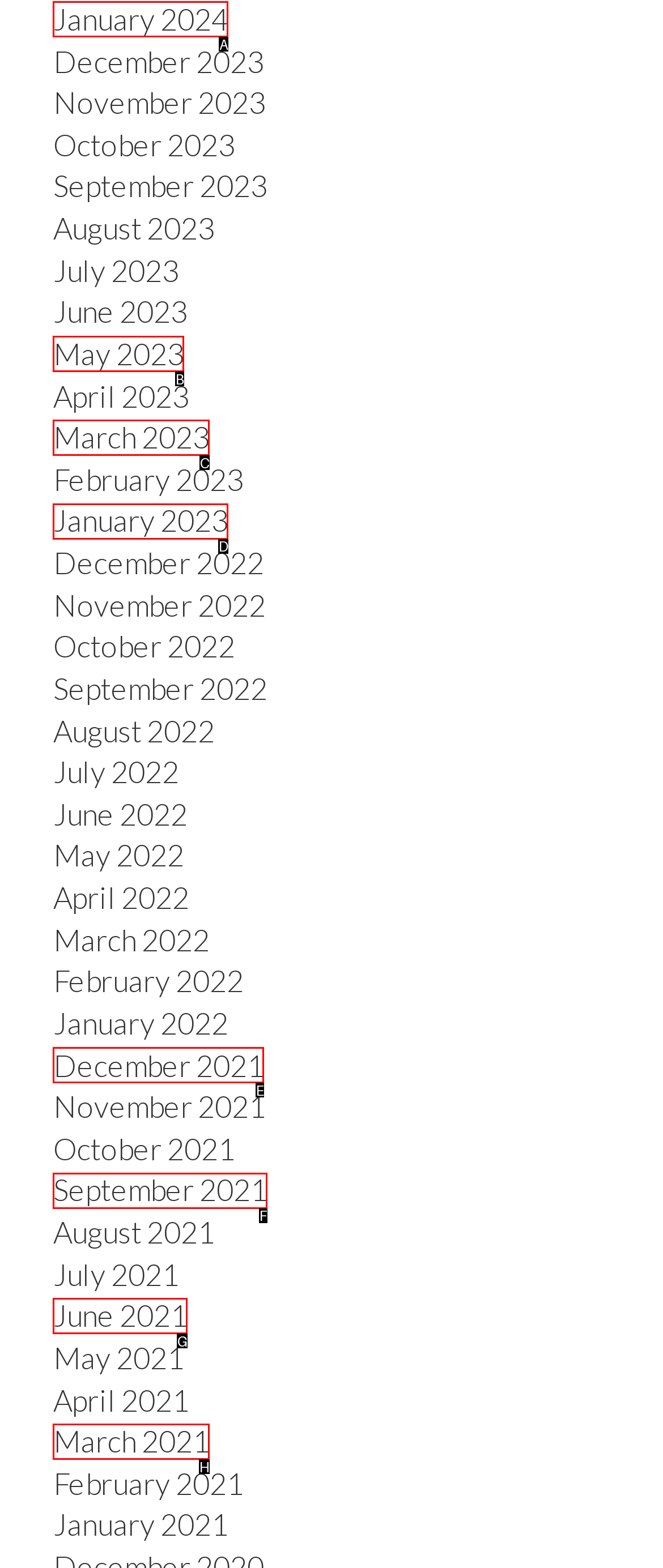Which HTML element matches the description: March 2021?
Reply with the letter of the correct choice.

H